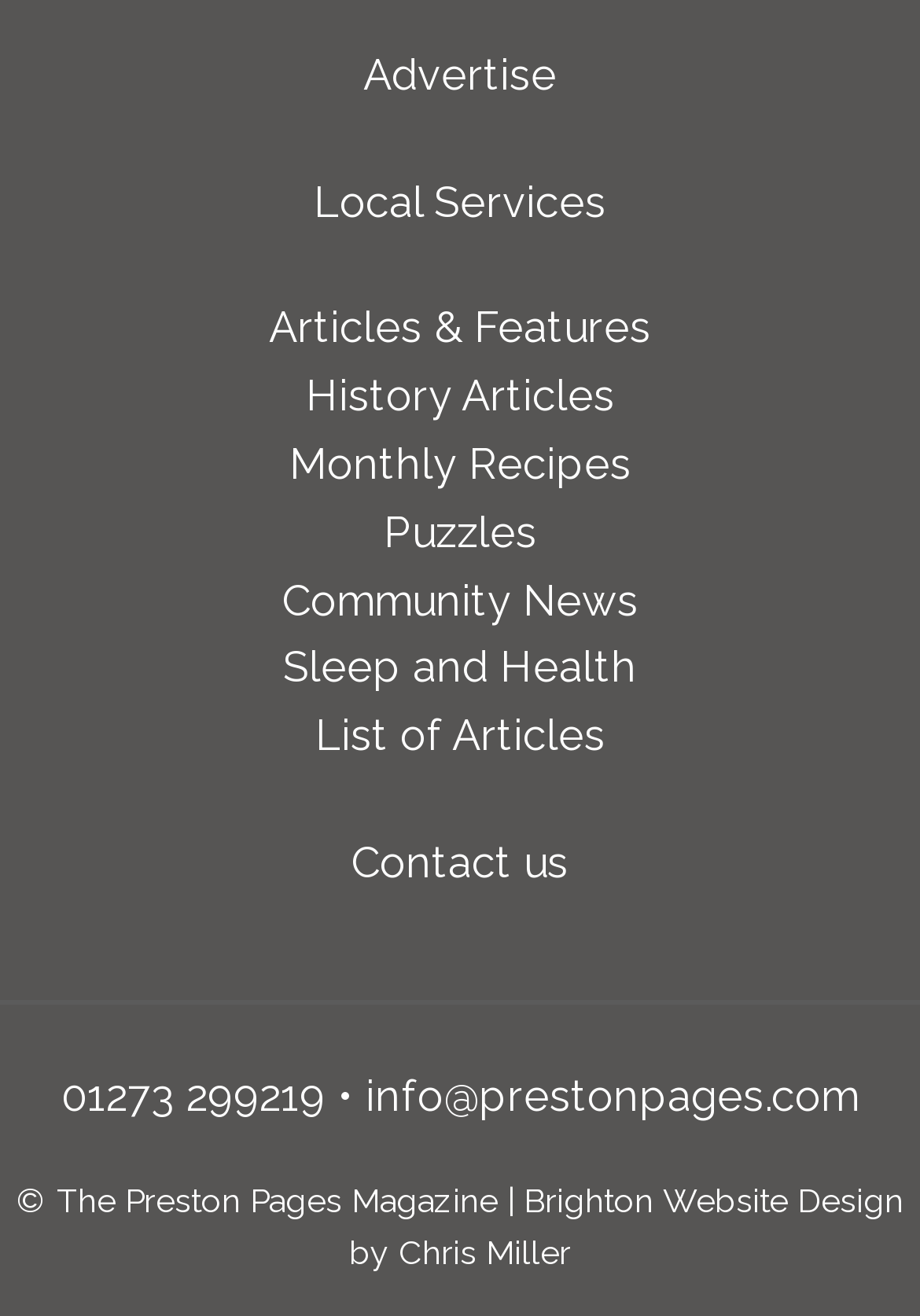What type of content does this website provide?
Utilize the image to construct a detailed and well-explained answer.

Based on the links provided on the webpage, such as 'Articles & Features', 'History Articles', 'Monthly Recipes', and 'List of Articles', it can be inferred that this website provides various types of content, including articles, features, recipes, and more.